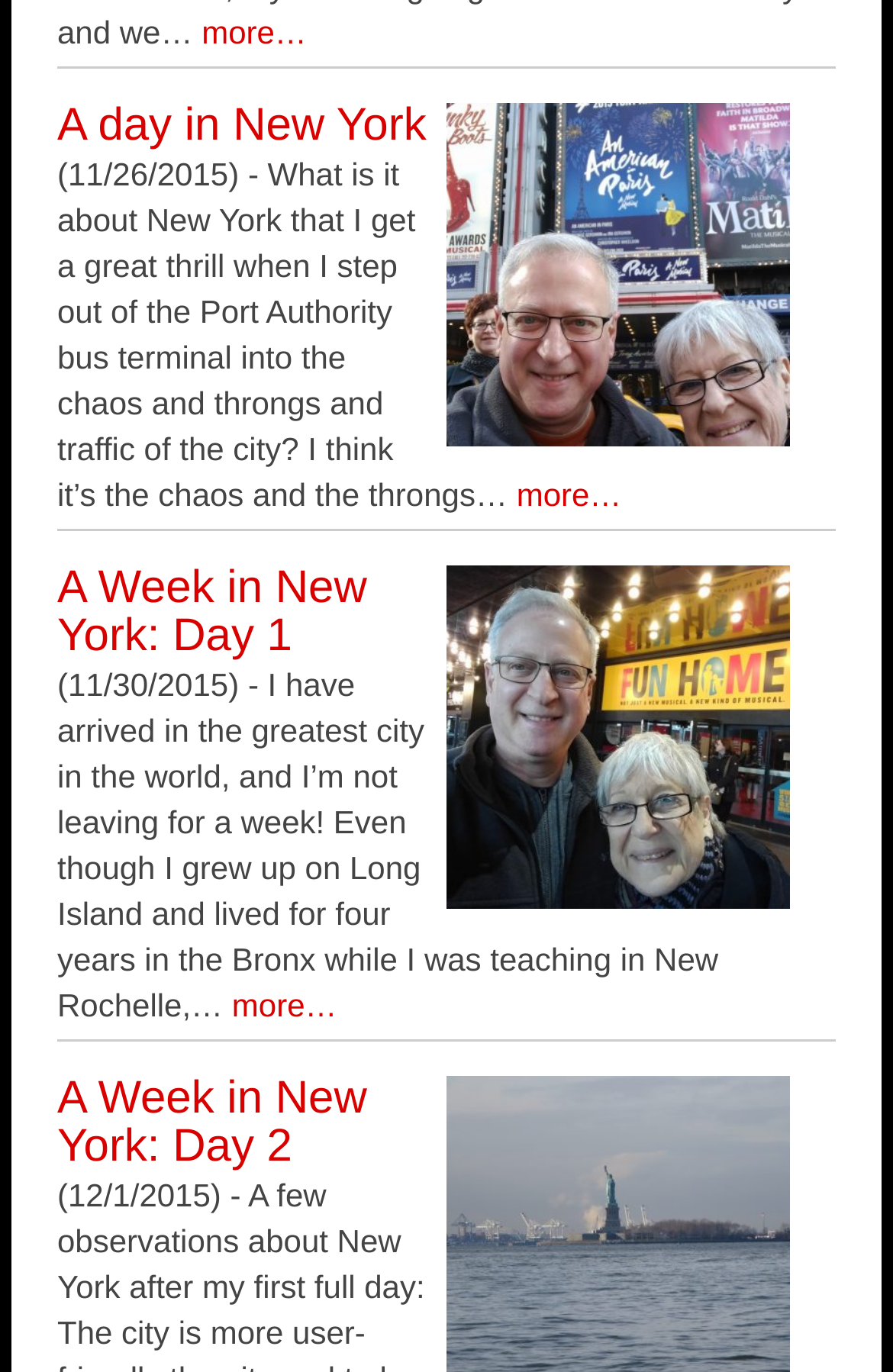Please answer the following question using a single word or phrase: 
What is the theme of the articles?

New York